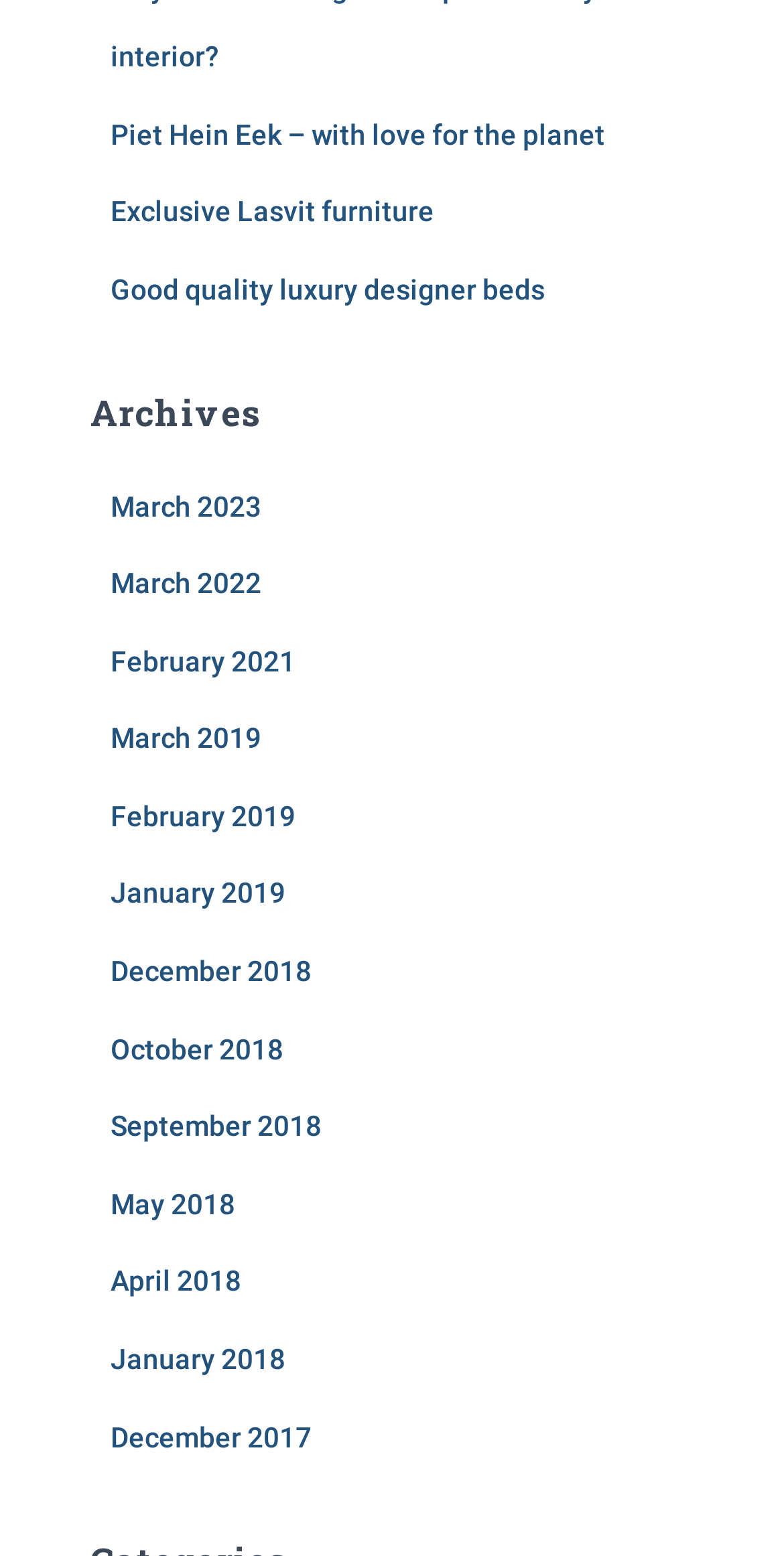Based on the provided description, "February 2021", find the bounding box of the corresponding UI element in the screenshot.

[0.141, 0.414, 0.377, 0.435]